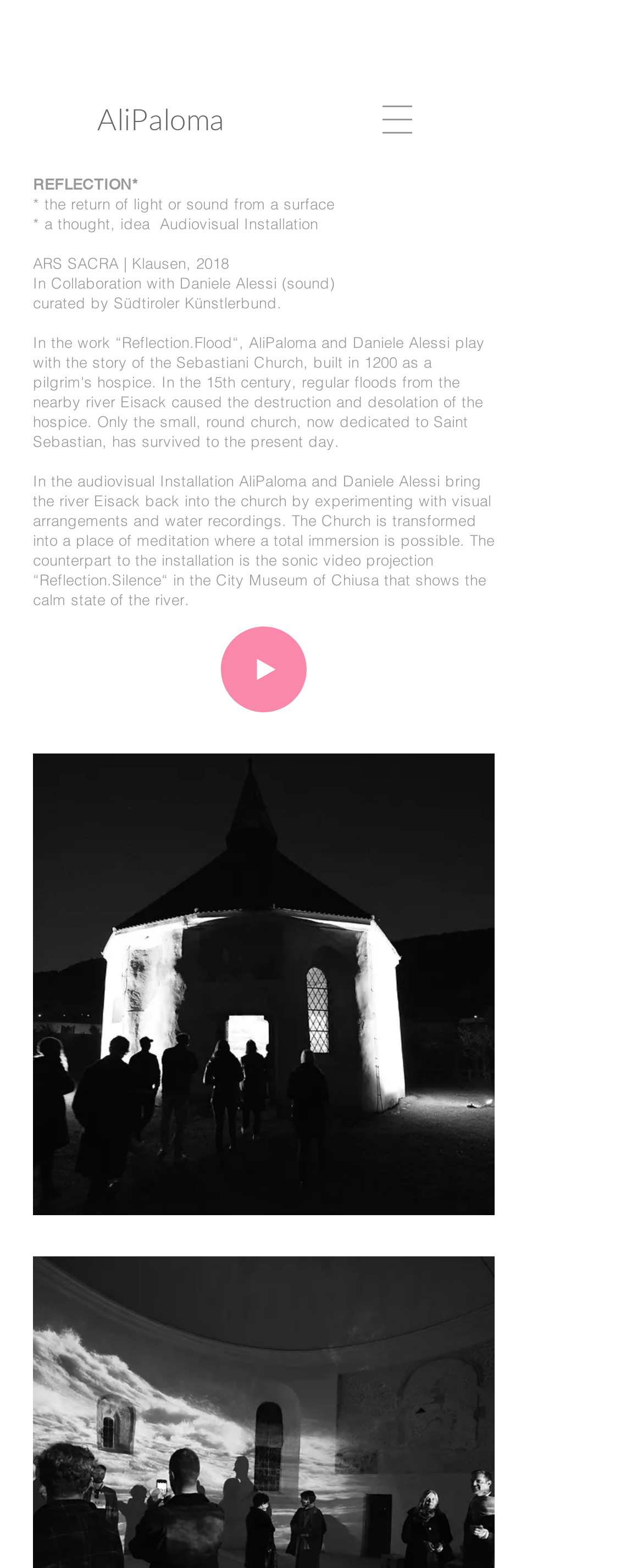Please provide the bounding box coordinate of the region that matches the element description: AliPaloma. Coordinates should be in the format (top-left x, top-left y, bottom-right x, bottom-right y) and all values should be between 0 and 1.

[0.151, 0.063, 0.349, 0.088]